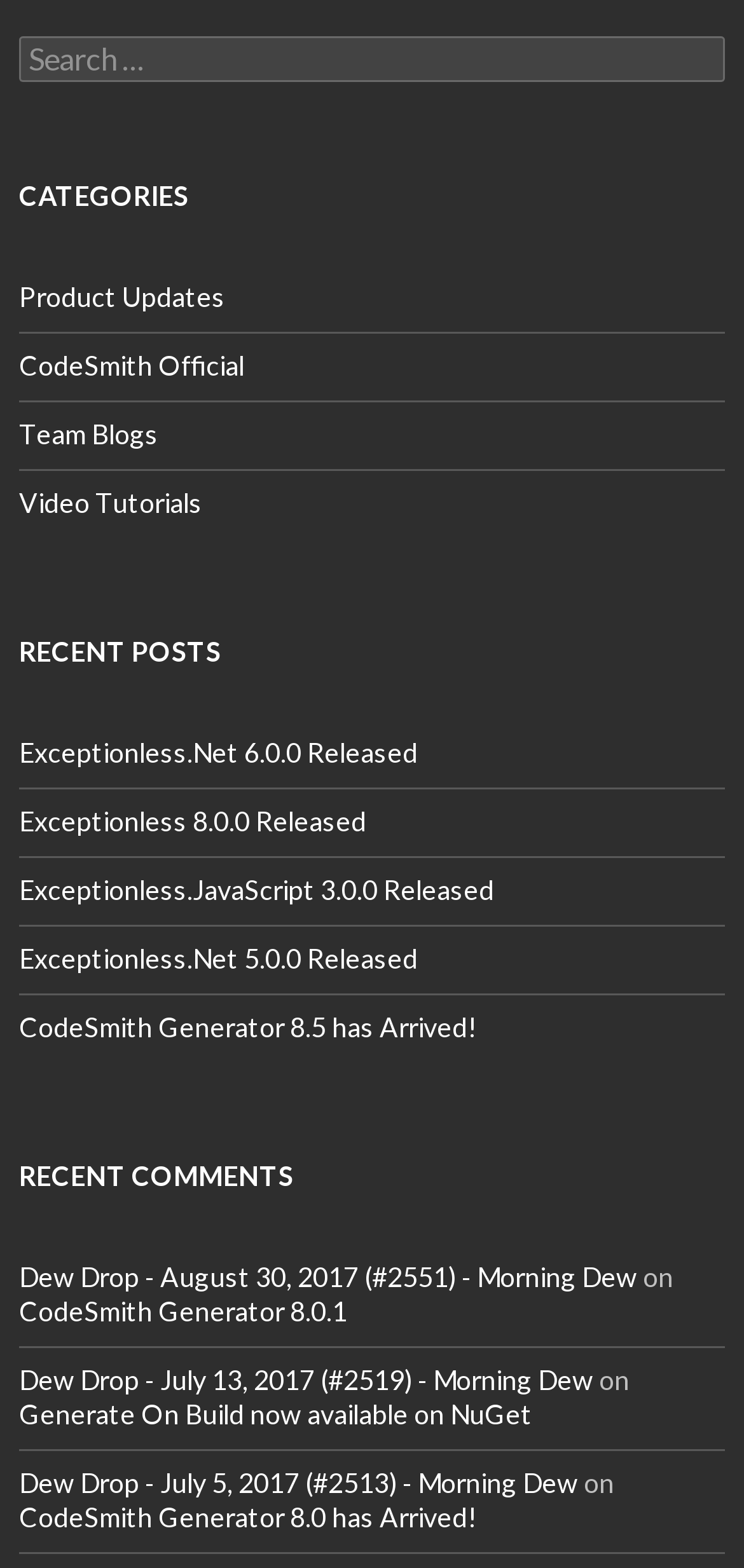Please determine the bounding box coordinates of the element to click on in order to accomplish the following task: "Check recent comments". Ensure the coordinates are four float numbers ranging from 0 to 1, i.e., [left, top, right, bottom].

[0.026, 0.735, 0.974, 0.764]